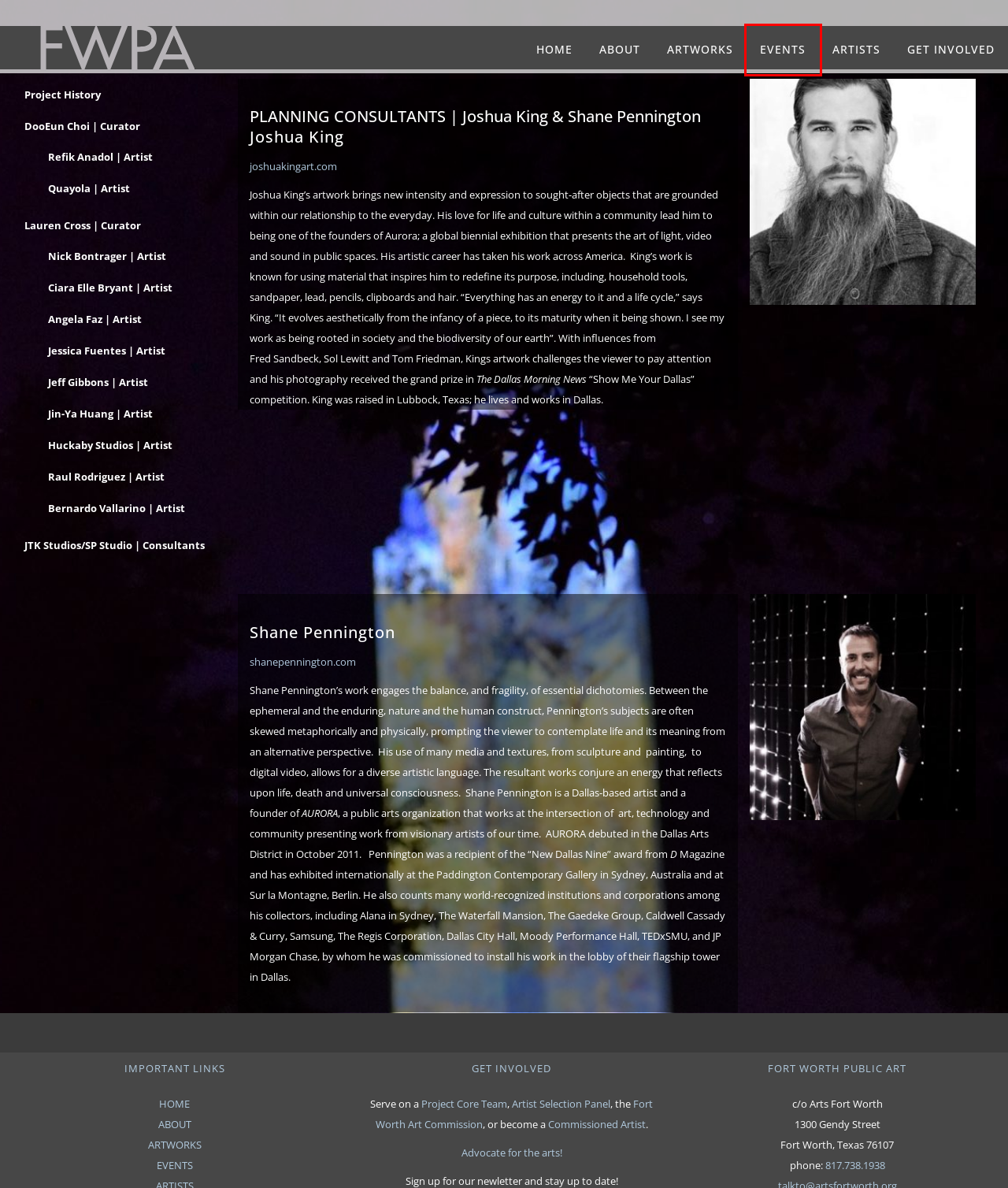You are given a screenshot depicting a webpage with a red bounding box around a UI element. Select the description that best corresponds to the new webpage after clicking the selected element. Here are the choices:
A. Fort Worth Public Art | Fort Worth Art Commission
B. Fort Worth Public Art | About Pioneer Tower
C. Fort Worth Public Art | NSNF – Jeff Gibbons
D. Advocacy | Texas Commission on the Arts
E. Fort Worth Public Art | Refik Anadol
F. Fort Worth Public Art | A City of Fort Worth program managed by Arts Fort Worth
G. Fort Worth Public Art | Curatorial Consultant
H. Fort Worth Public Art | Events

H